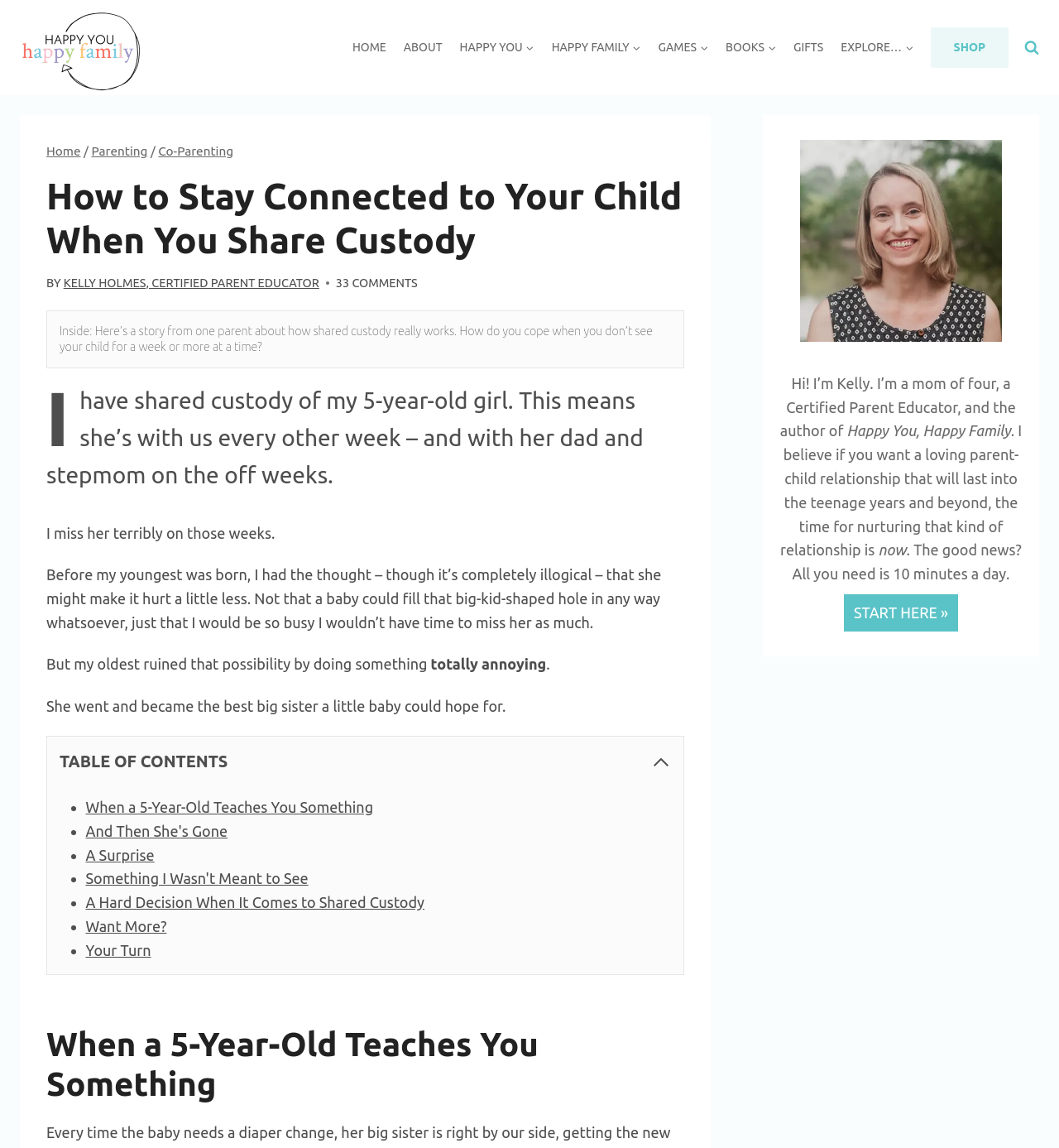How many items are in the table of contents?
Use the image to answer the question with a single word or phrase.

8